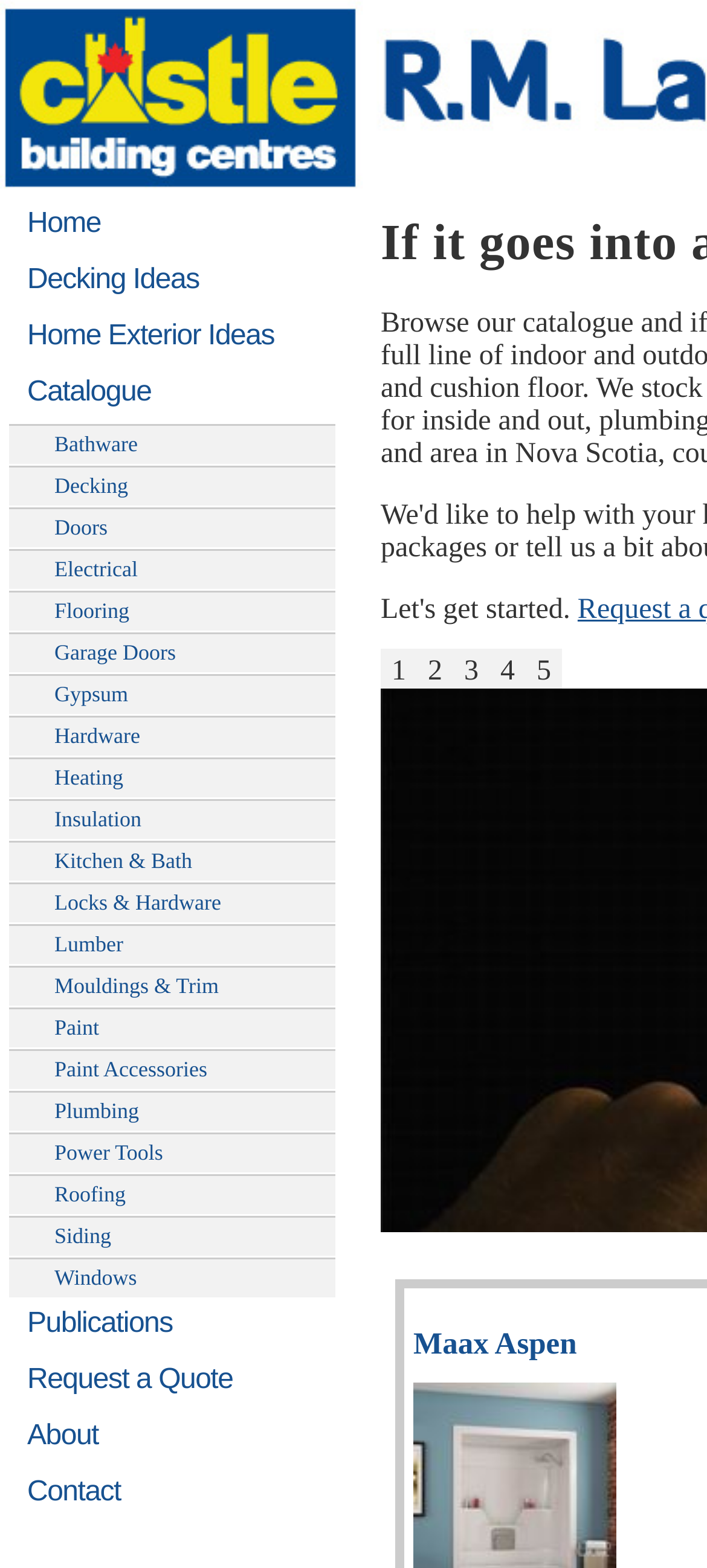Generate an in-depth caption that captures all aspects of the webpage.

The webpage is for R. M. Landry & Son Ltd., a company that appears to be a building materials supplier or hardware store. At the top of the page, there is a navigation menu with 24 links, including "Home", "Decking Ideas", "Home Exterior Ideas", "Catalogue", and various product categories such as "Bathware", "Decking", "Doors", "Electrical", and so on. These links are arranged horizontally, taking up the top portion of the page.

Below the navigation menu, there are five numbered links, "1", "2", "3", "4", and "5", which are likely pagination links for a list or catalogue of products or services.

Further down the page, there are three more links: "Publications", "Request a Quote", and "About", which are likely related to the company's resources, services, and background information. The final link is "Contact", which is likely a page for getting in touch with the company.

Overall, the webpage appears to be a gateway to the company's products, services, and resources, with a focus on building materials and hardware.